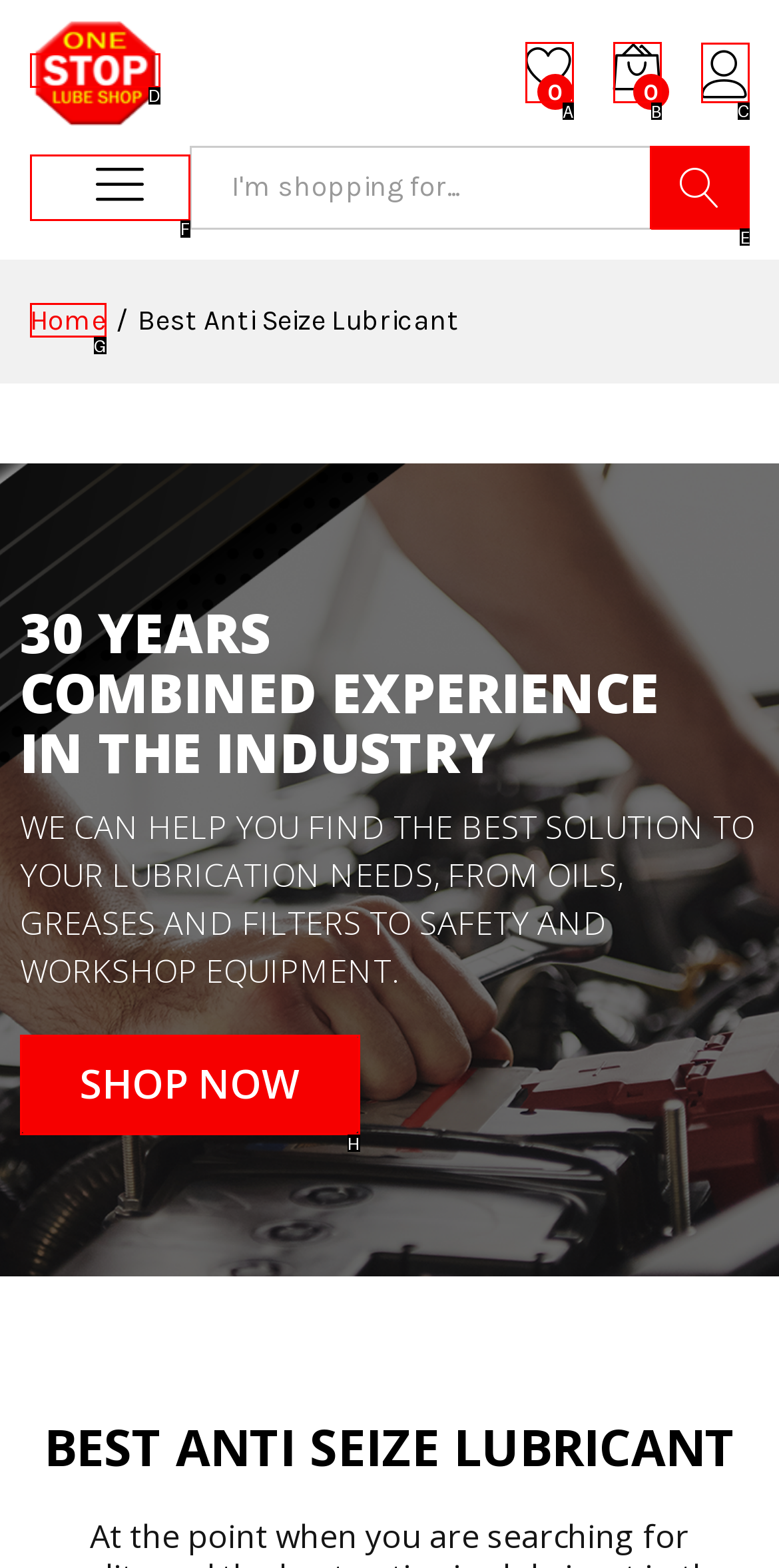Tell me the correct option to click for this task: Search for products
Write down the option's letter from the given choices.

E